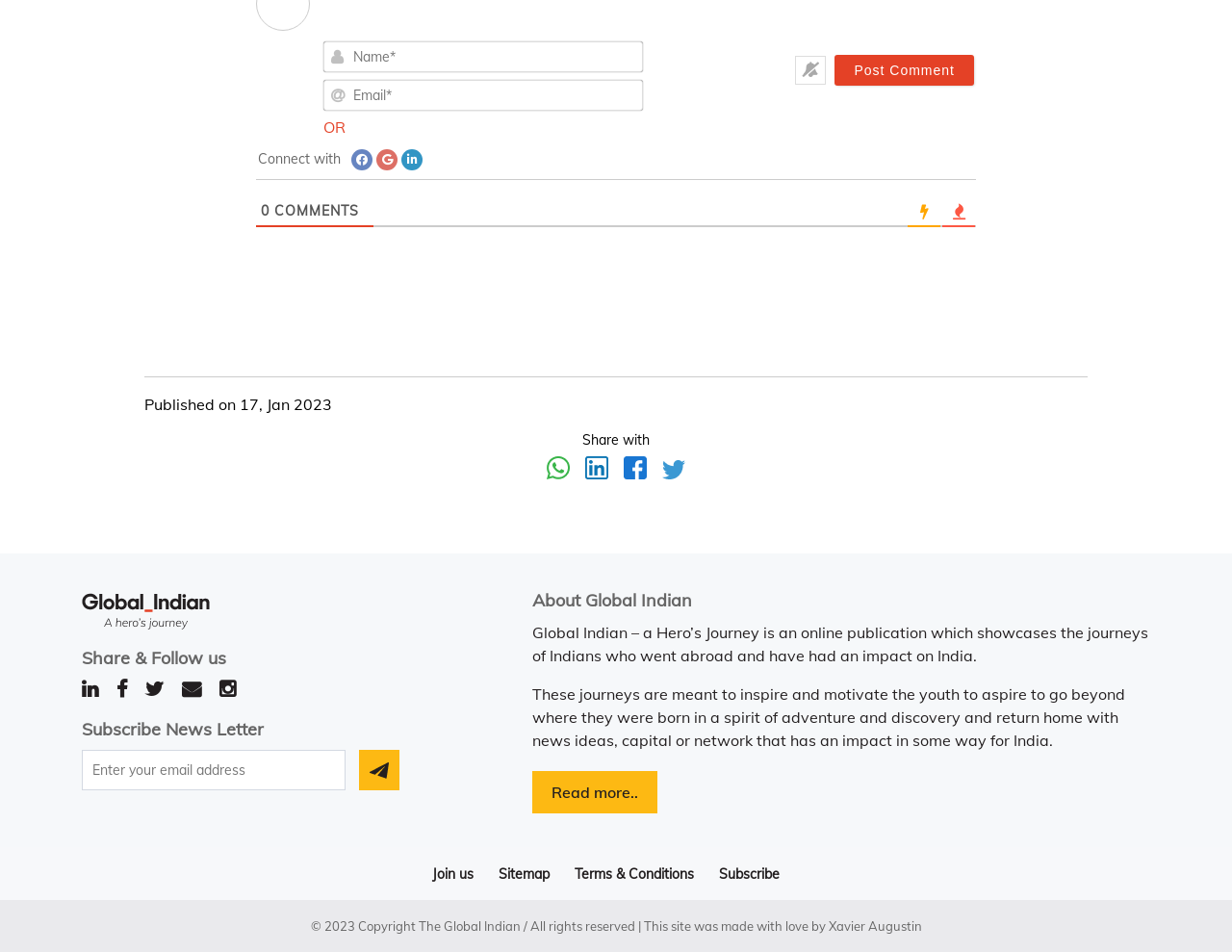Predict the bounding box of the UI element based on this description: "Terms & Conditions".

[0.466, 0.909, 0.563, 0.928]